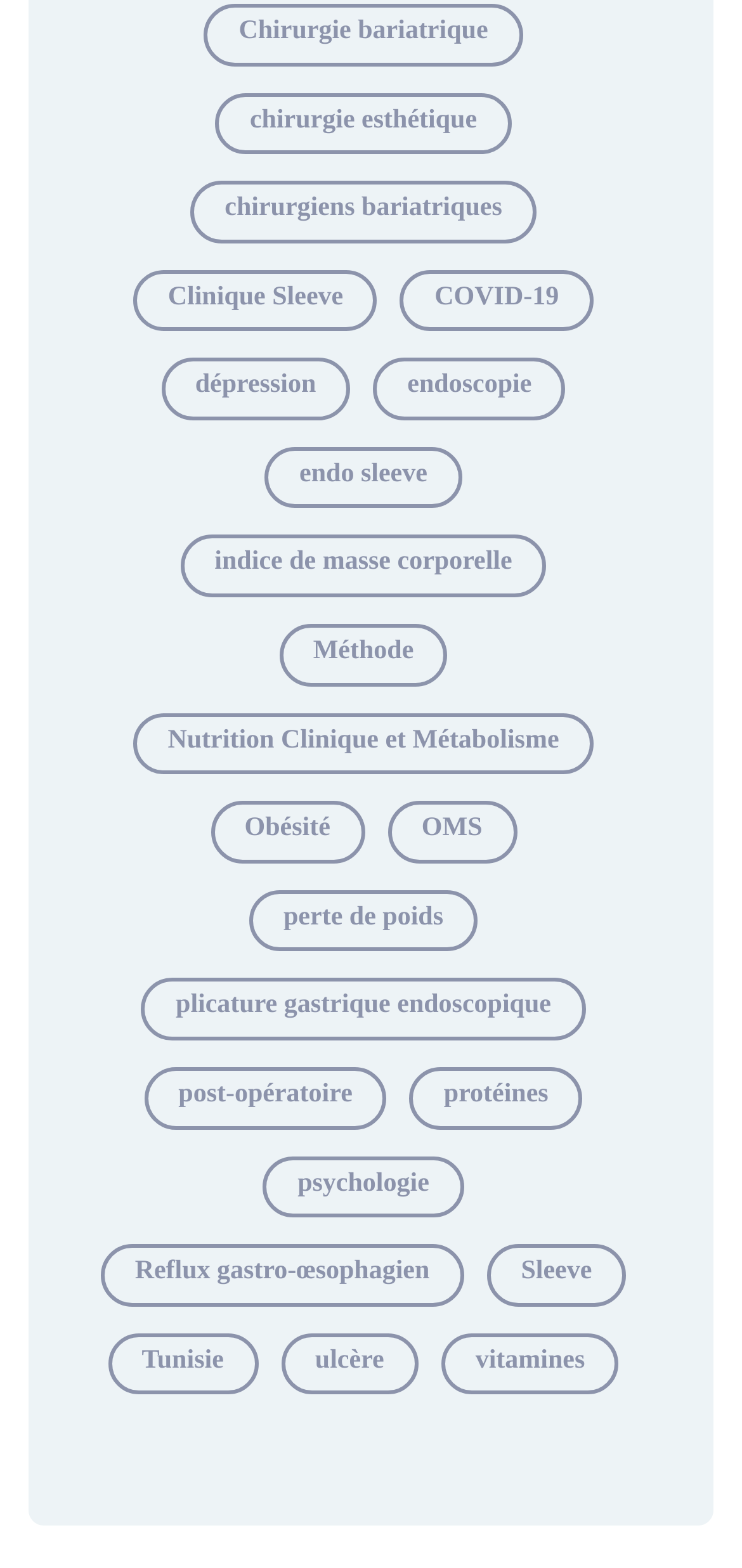How many items are related to obesity?
We need a detailed and exhaustive answer to the question. Please elaborate.

According to the link 'Obésité (6 items)', there are 6 items related to obesity on this webpage.